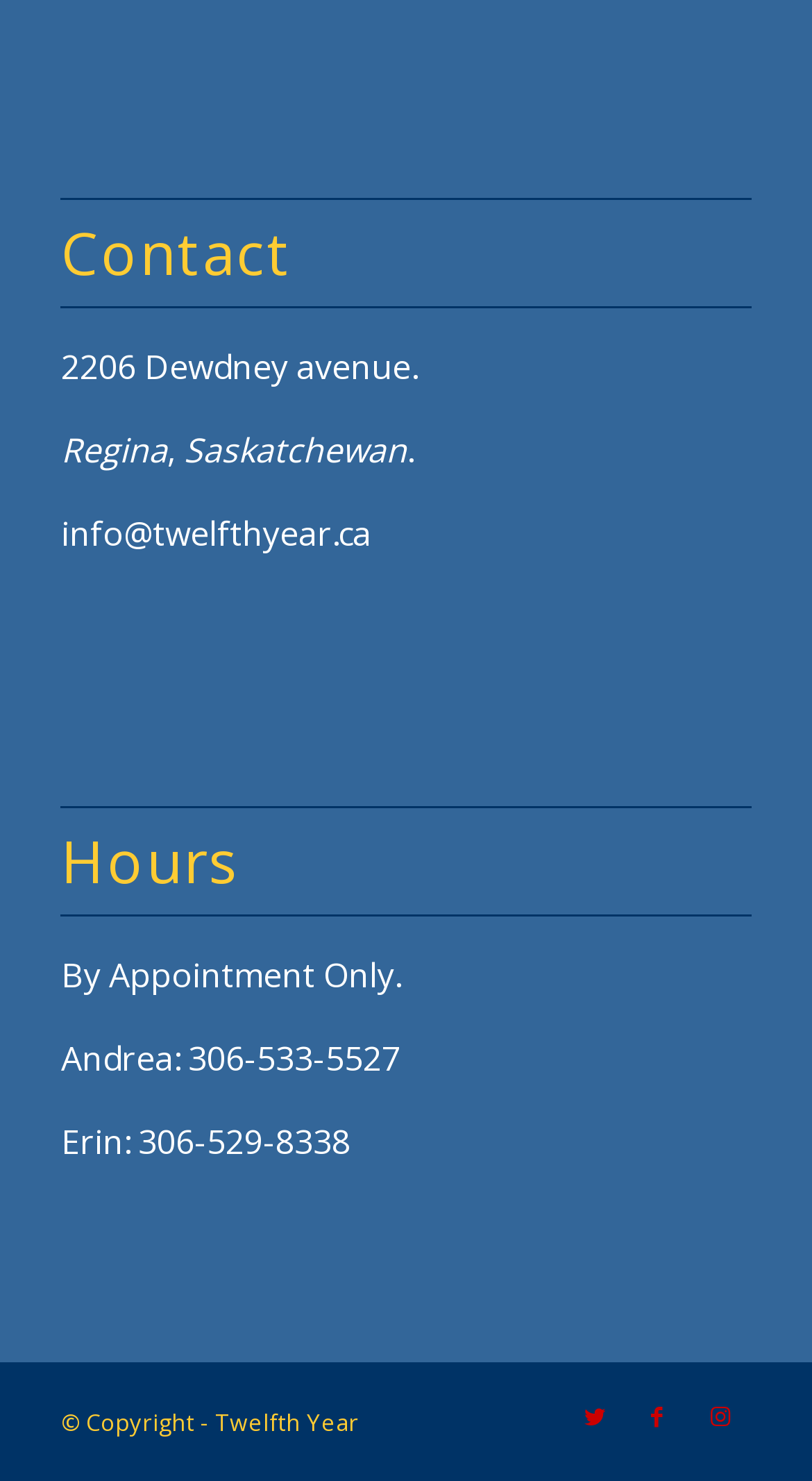Is the business open for walk-ins?
Provide a detailed and extensive answer to the question.

I found the information about the business hours by looking at the static text element under the 'Hours' heading, which states 'By Appointment Only', indicating that the business is not open for walk-ins.